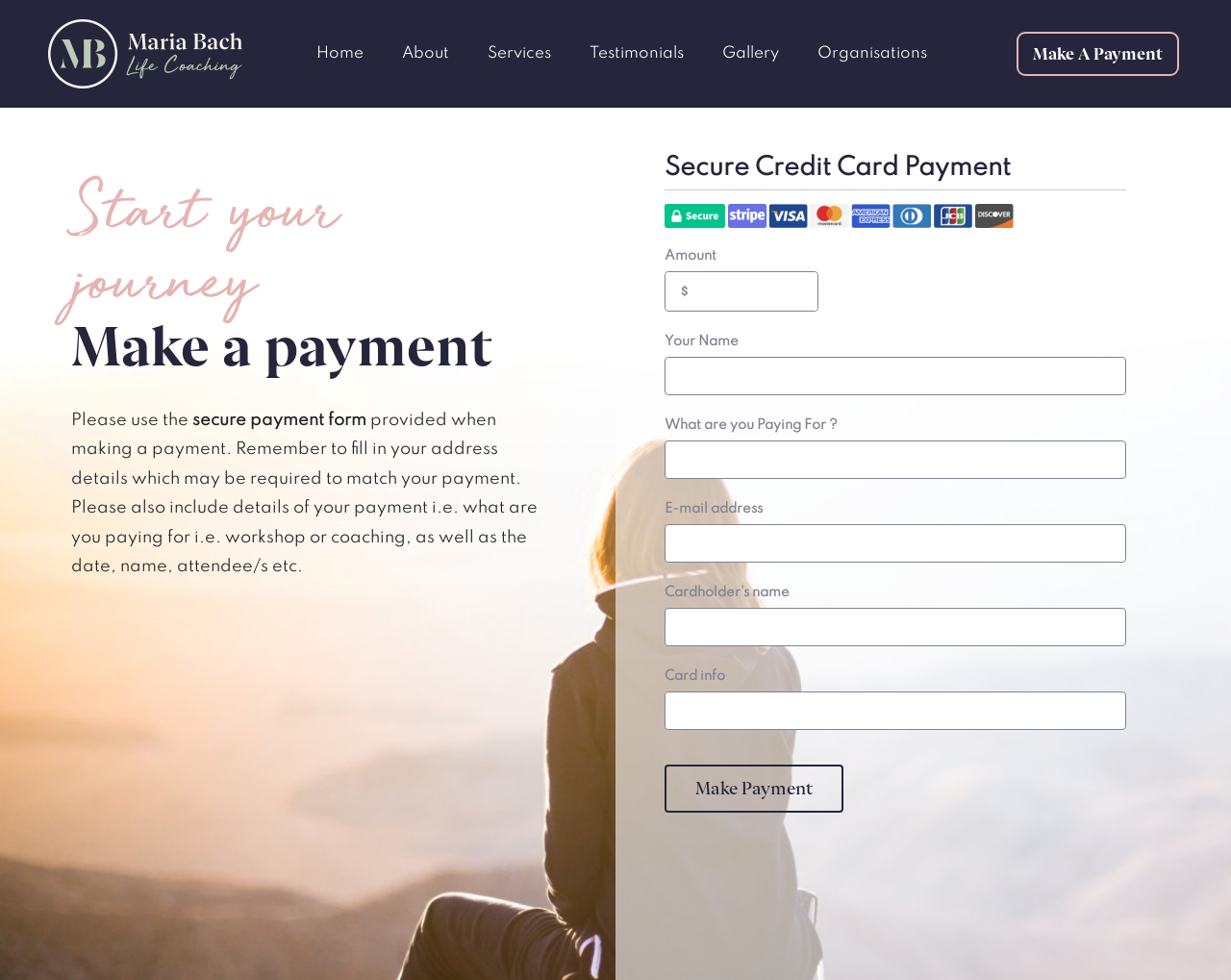Please specify the bounding box coordinates in the format (top-left x, top-left y, bottom-right x, bottom-right y), with values ranging from 0 to 1. Identify the bounding box for the UI component described as follows: Make Payment

[0.54, 0.78, 0.685, 0.829]